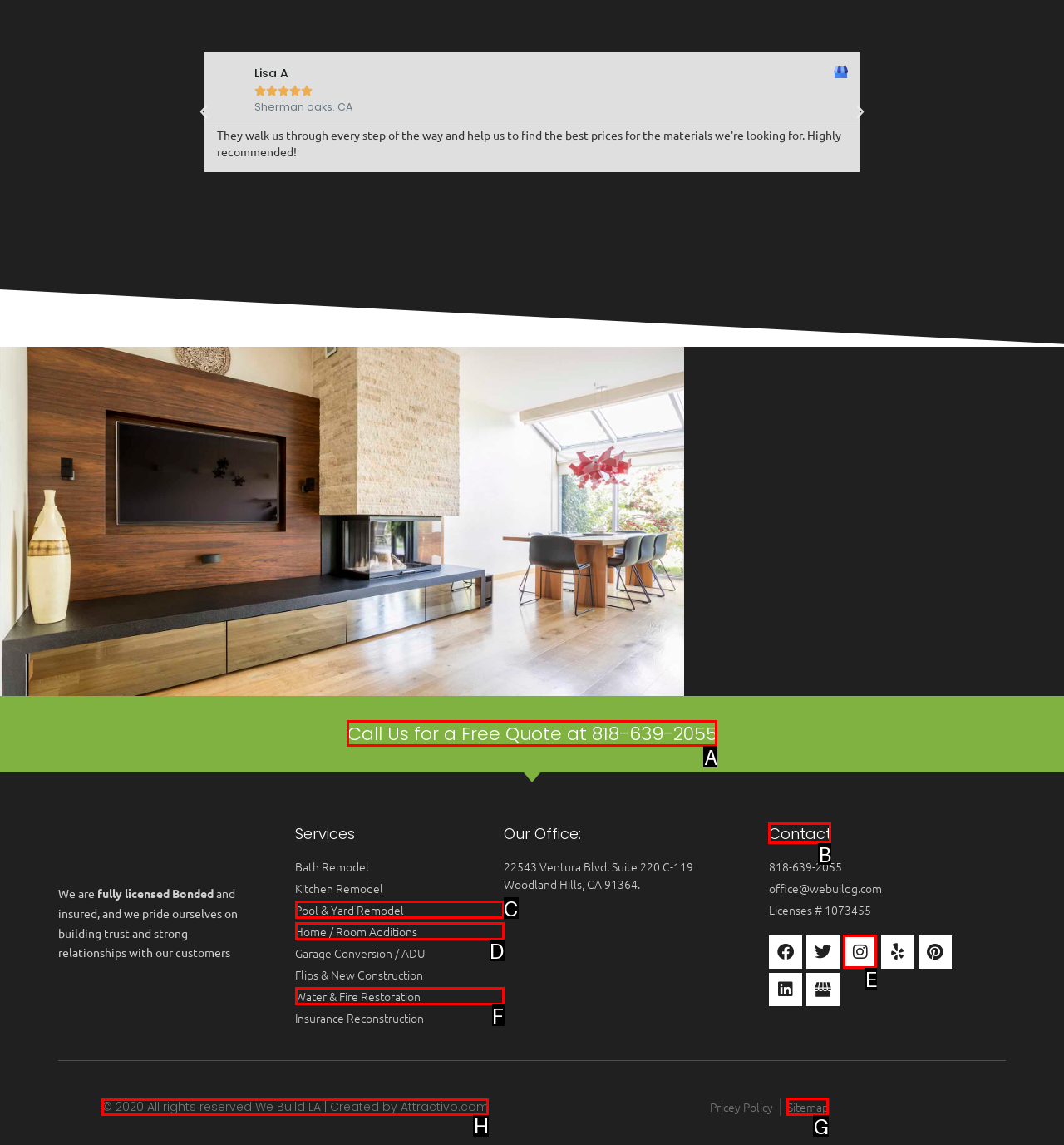Determine the correct UI element to click for this instruction: Call the phone number. Respond with the letter of the chosen element.

A